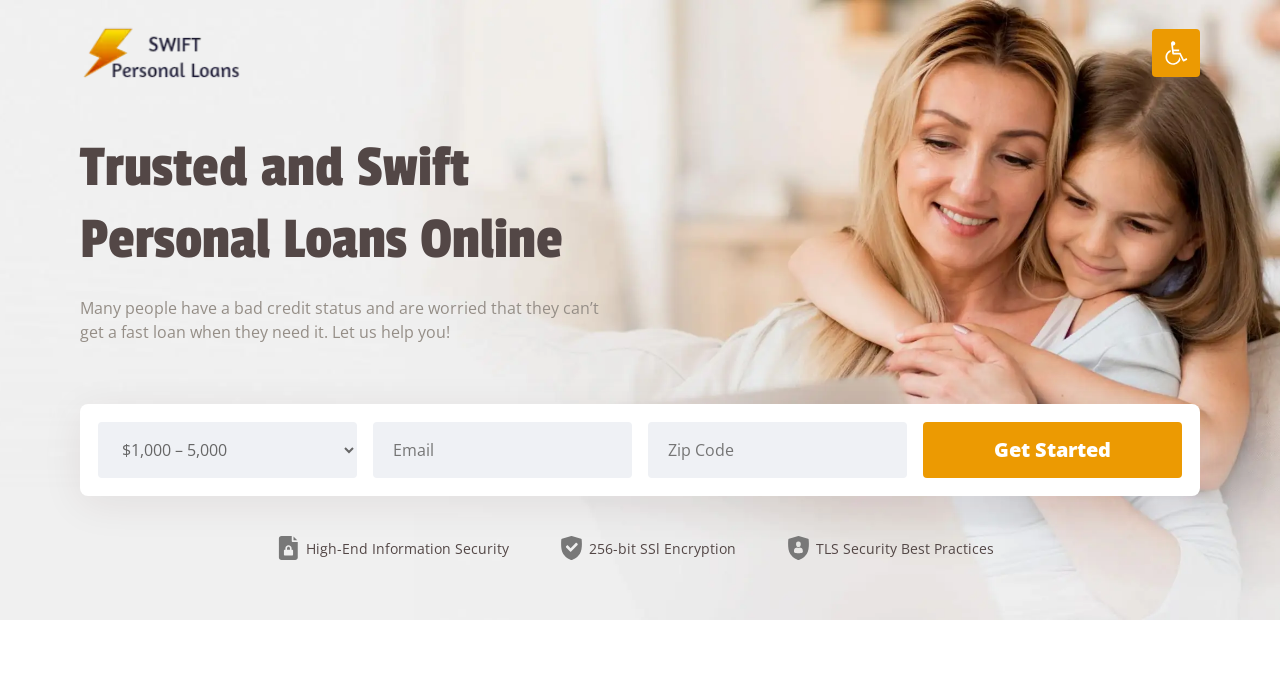What is the purpose of the 'Get Started' button?
Could you answer the question in a detailed manner, providing as much information as possible?

The 'Get Started' button is located below the input fields for email and zip code, suggesting that it is the next step in the loan application process. Its purpose is to initiate the loan process after the user has filled in the required information.